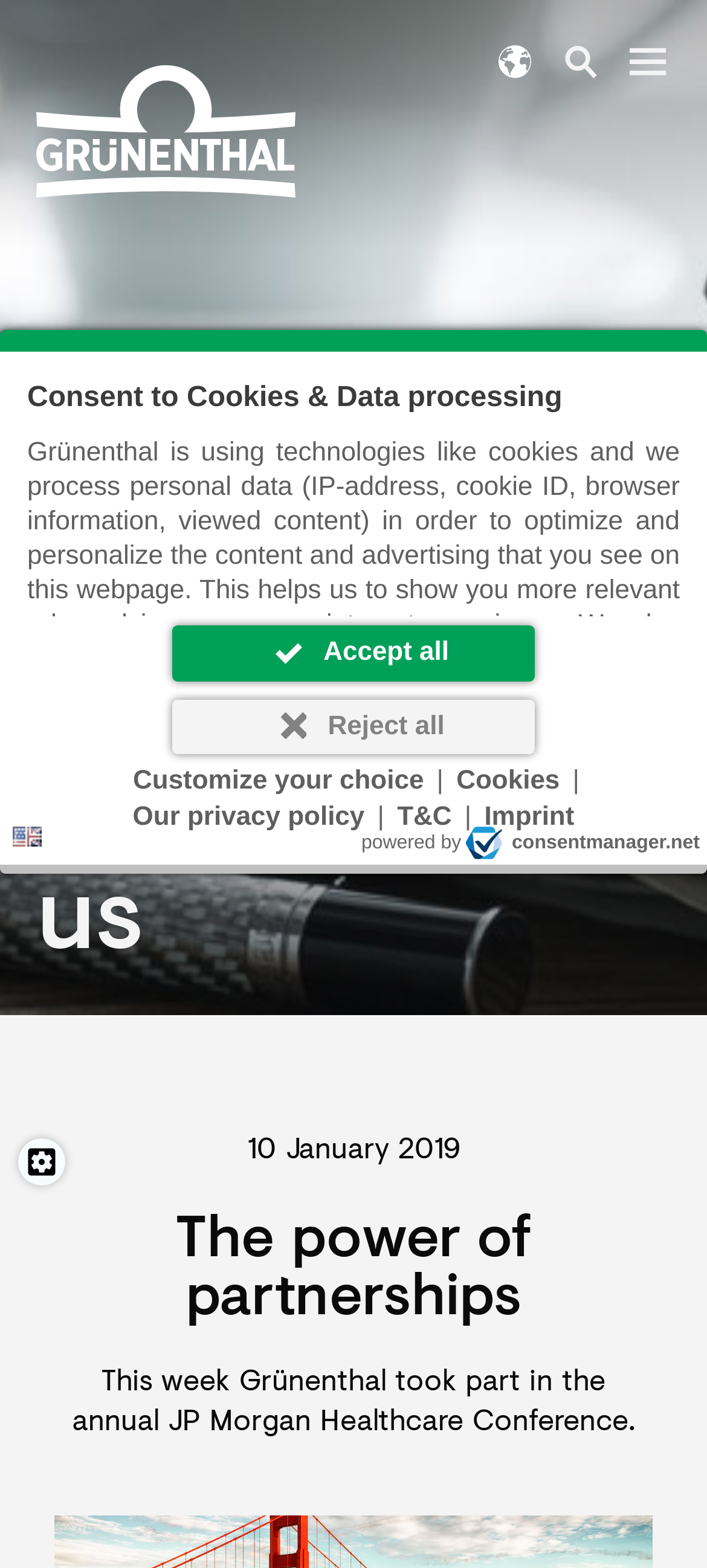What is the topic of the recent story?
Based on the image, answer the question with as much detail as possible.

According to the recent story section, Grünenthal took part in the annual JP Morgan Healthcare Conference, which is the topic of the recent story.